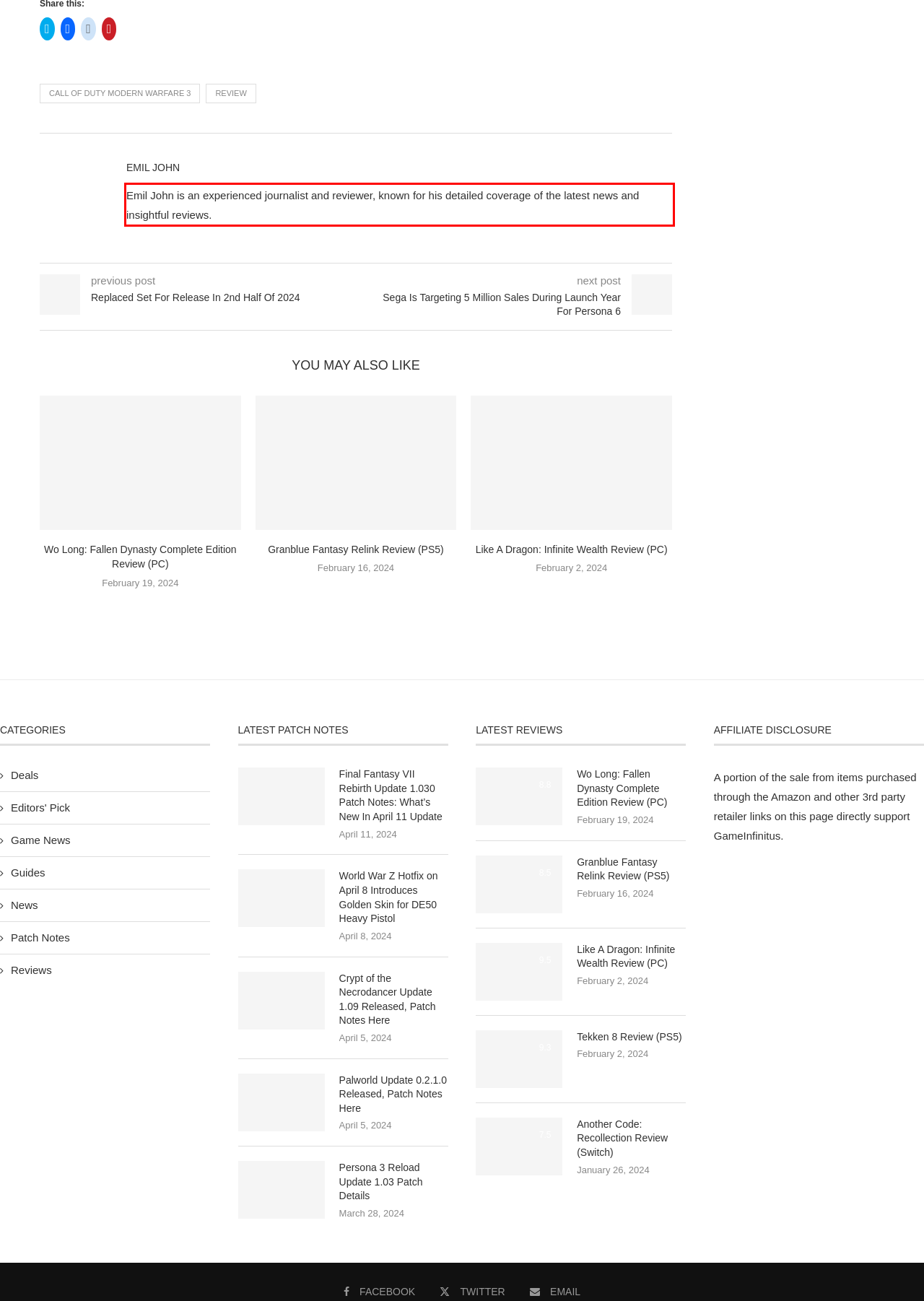Identify the text inside the red bounding box on the provided webpage screenshot by performing OCR.

Emil John is an experienced journalist and reviewer, known for his detailed coverage of the latest news and insightful reviews.